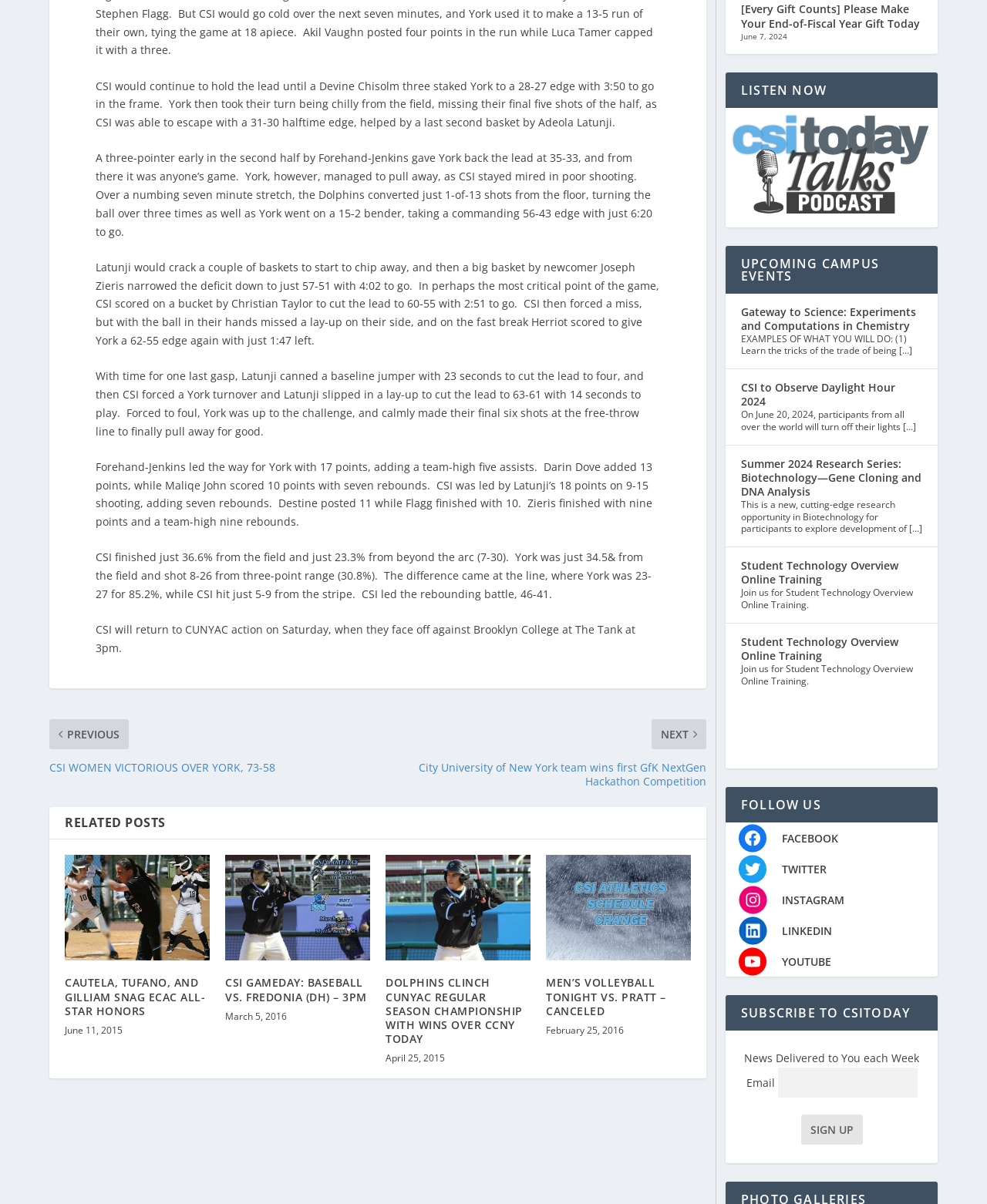Provide the bounding box coordinates of the UI element that matches the description: "By Home Style".

None